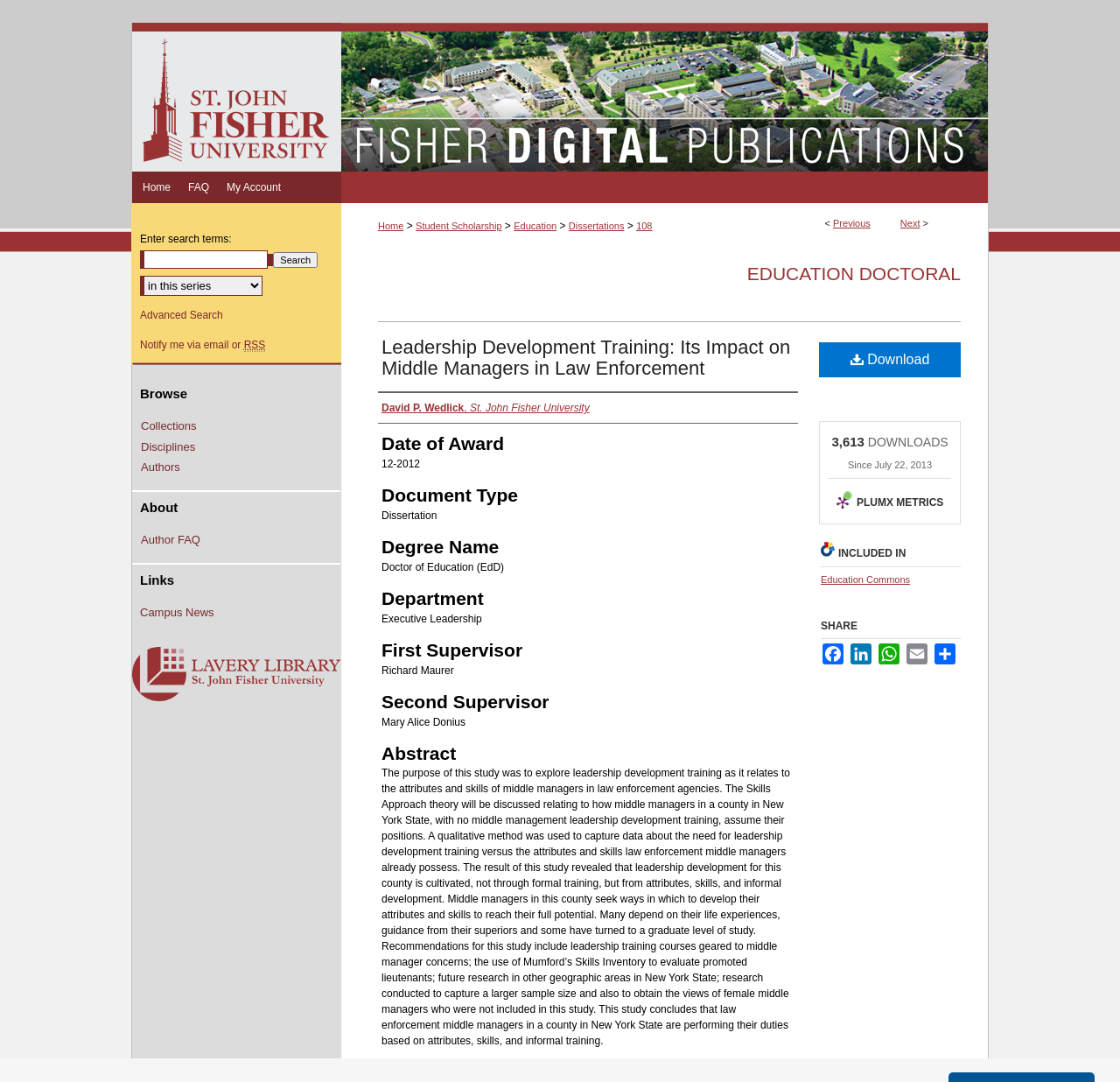Kindly determine the bounding box coordinates for the clickable area to achieve the given instruction: "Search for something".

[0.125, 0.231, 0.239, 0.248]